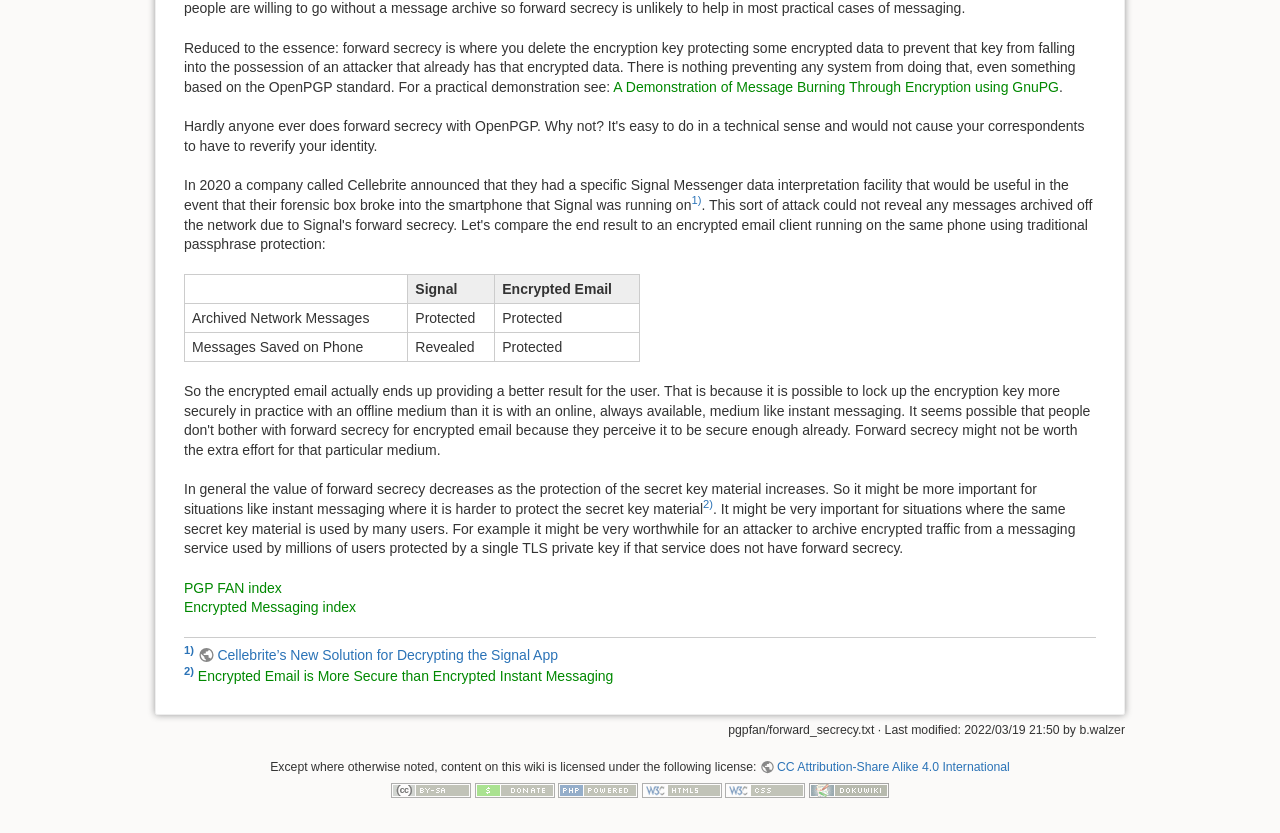Given the following UI element description: "alt="CC Attribution-Share Alike 4.0 International"", find the bounding box coordinates in the webpage screenshot.

[0.306, 0.94, 0.368, 0.957]